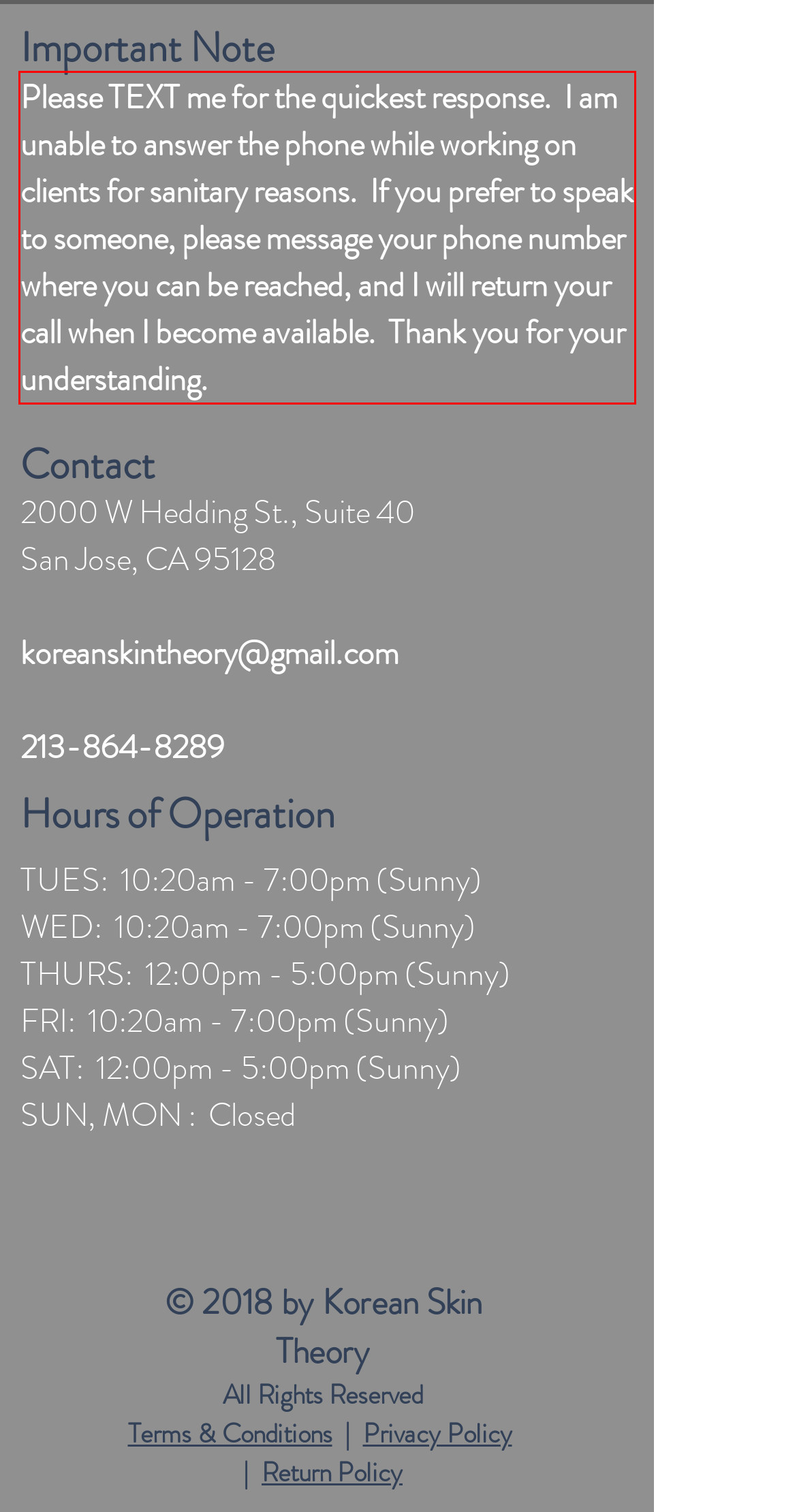Within the screenshot of a webpage, identify the red bounding box and perform OCR to capture the text content it contains.

Please TEXT me for the quickest response. I am unable to answer the phone while working on clients for sanitary reasons. If you prefer to speak to someone, please message your phone number where you can be reached, and I will return your call when I become available. Thank you for your understanding.